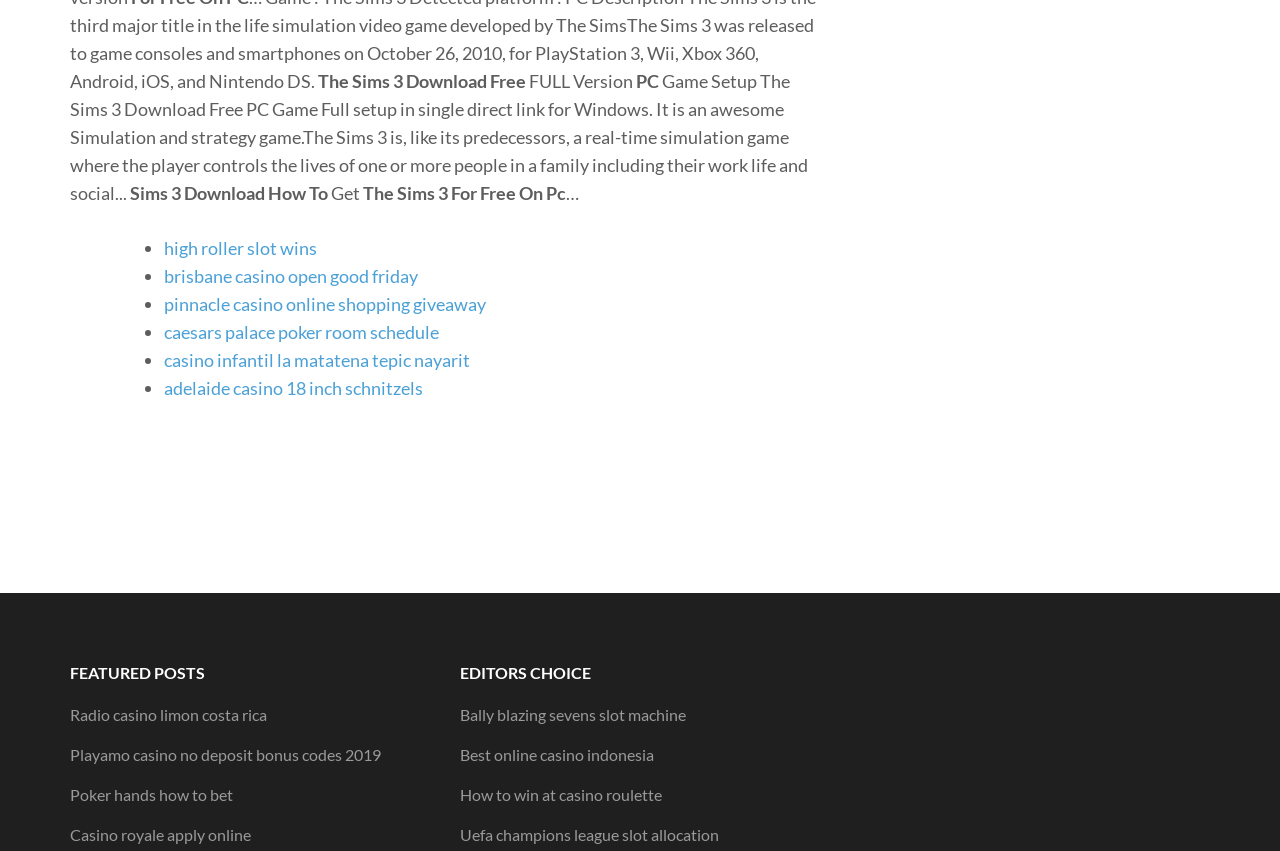What is the platform for which the game is available?
Please craft a detailed and exhaustive response to the question.

The text 'Game Setup The Sims 3 Download Free PC Game Full setup in single direct link for Windows' explicitly mentions that the game is available for PC, specifically for Windows.